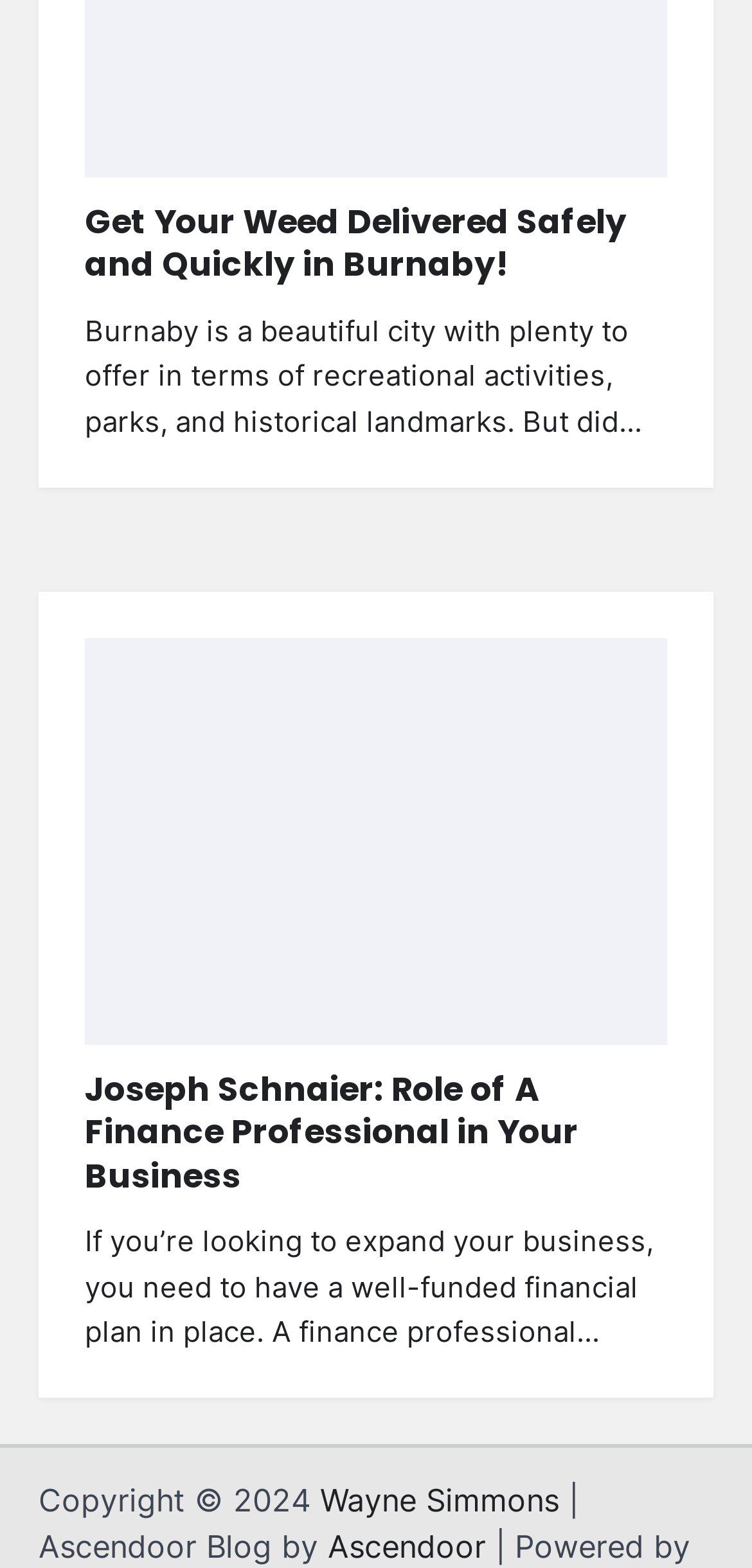What is the city mentioned in the first heading?
Respond with a short answer, either a single word or a phrase, based on the image.

Burnaby